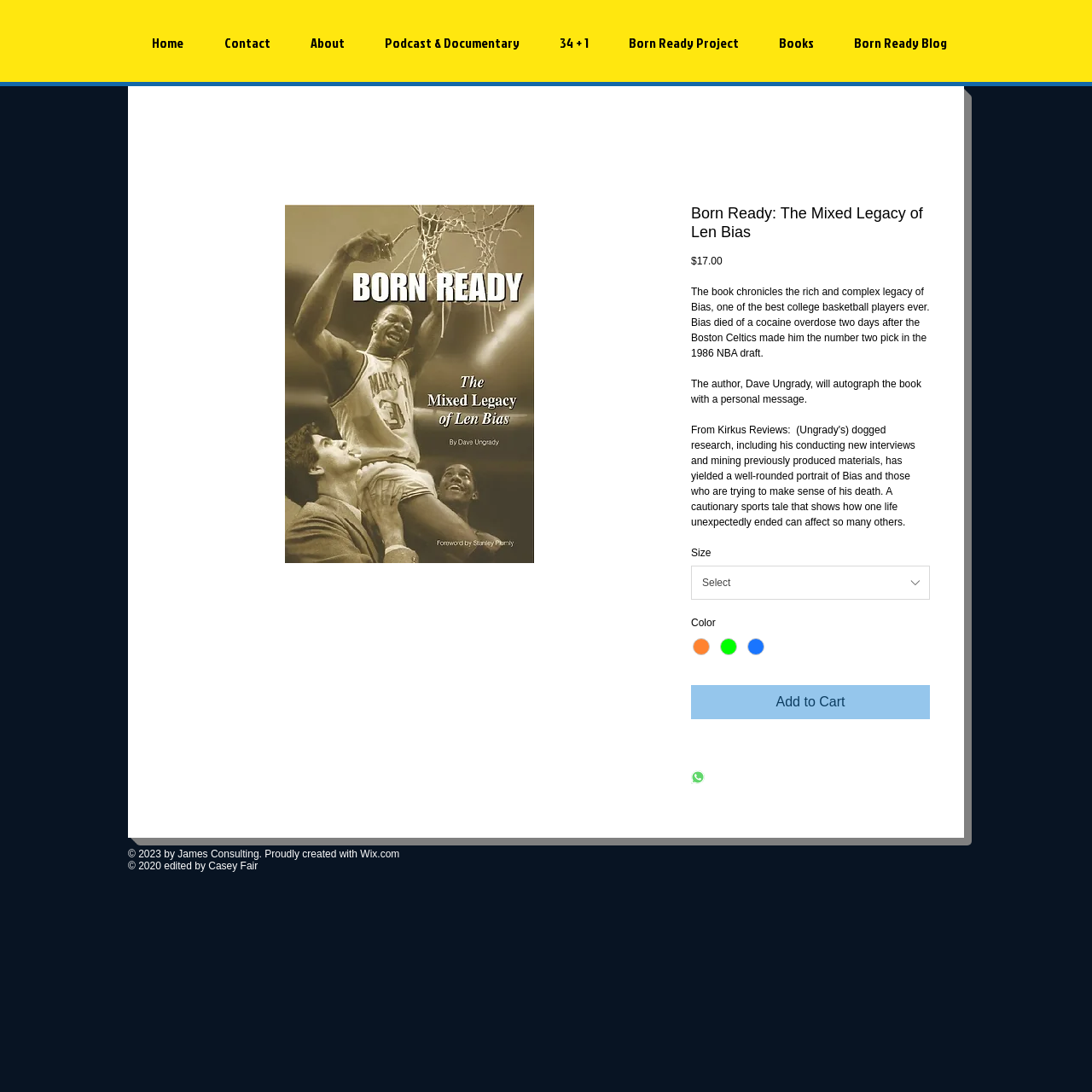Can you find the bounding box coordinates for the UI element given this description: "34 + 1"? Provide the coordinates as four float numbers between 0 and 1: [left, top, right, bottom].

[0.491, 0.03, 0.555, 0.048]